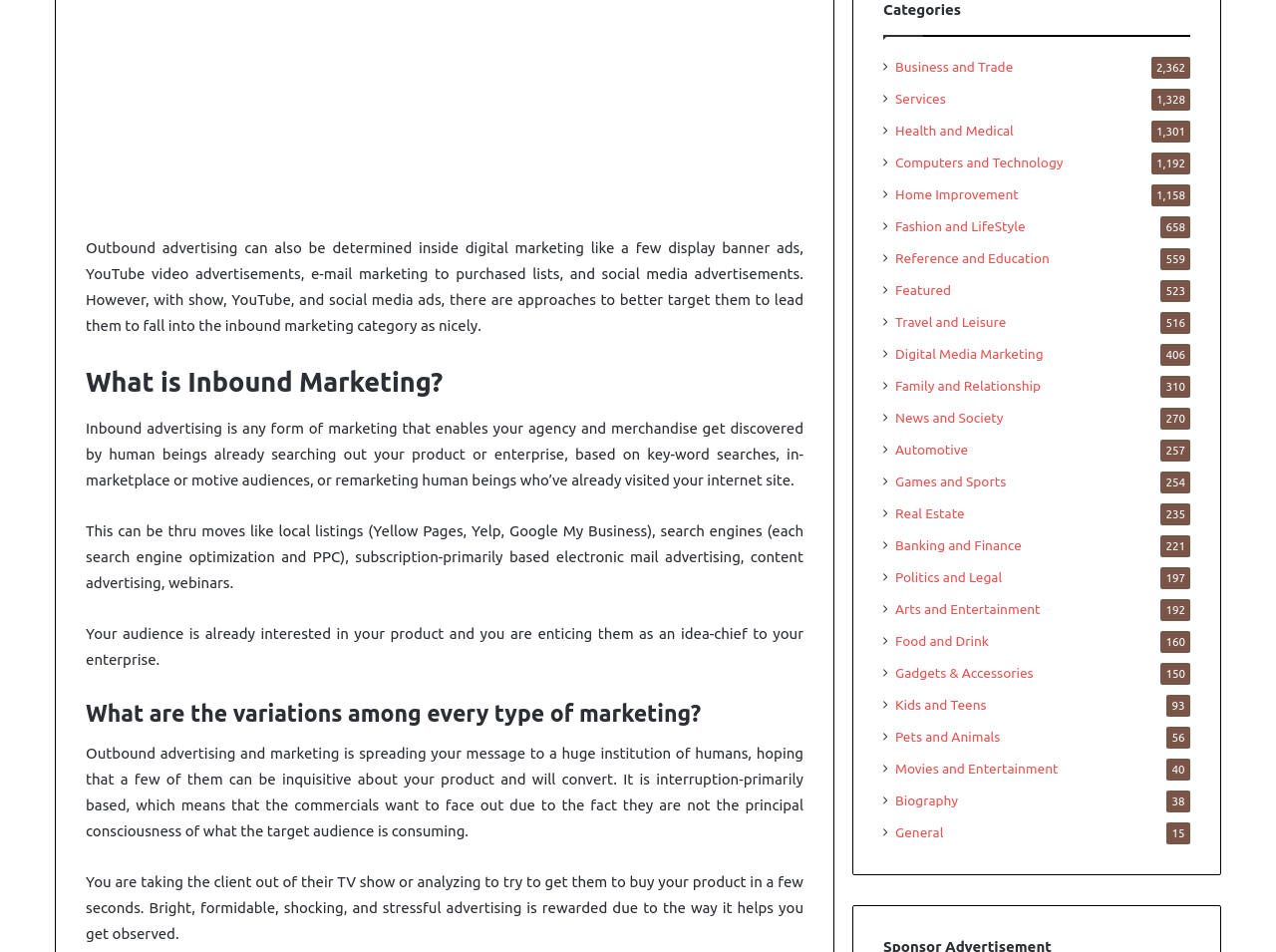Identify the bounding box coordinates for the region to click in order to carry out this instruction: "Click on 'Digital Media Marketing'". Provide the coordinates using four float numbers between 0 and 1, formatted as [left, top, right, bottom].

[0.702, 0.361, 0.818, 0.383]